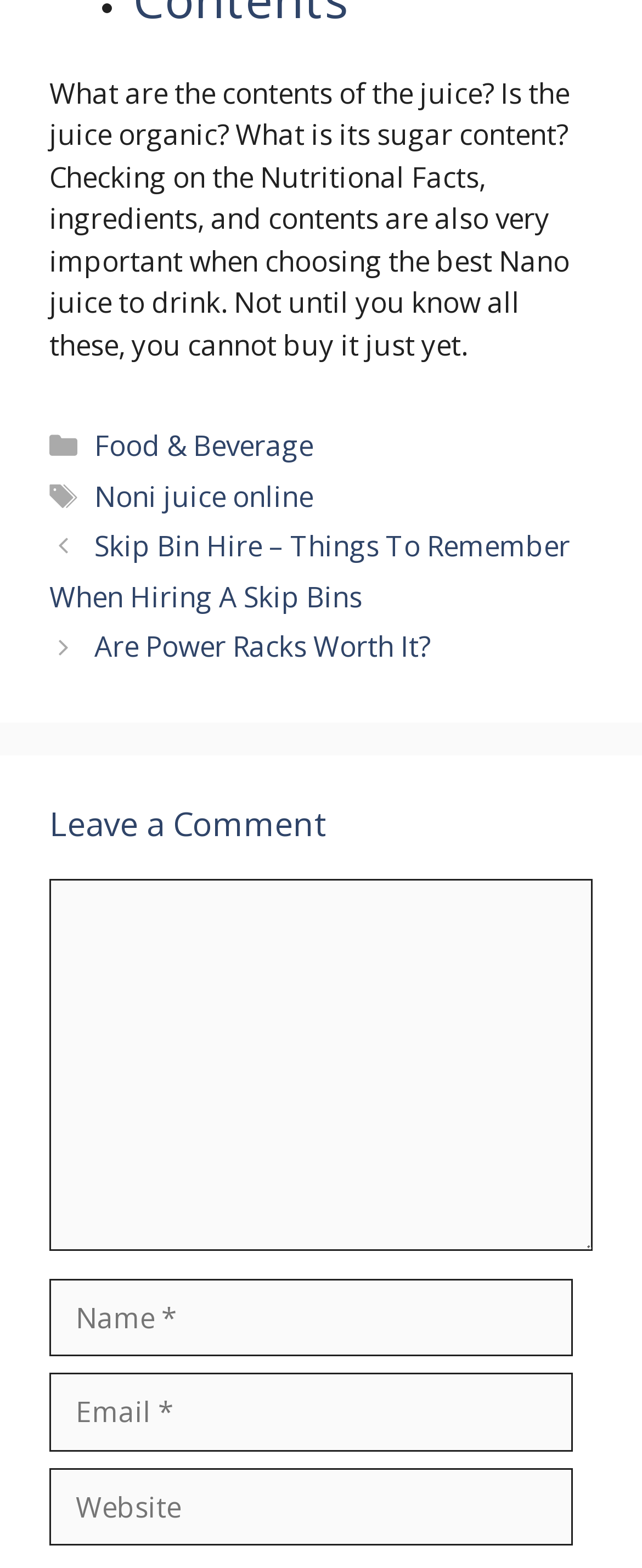Please identify the bounding box coordinates of the area that needs to be clicked to fulfill the following instruction: "Click on the 'Food & Beverage' link."

[0.147, 0.272, 0.488, 0.296]